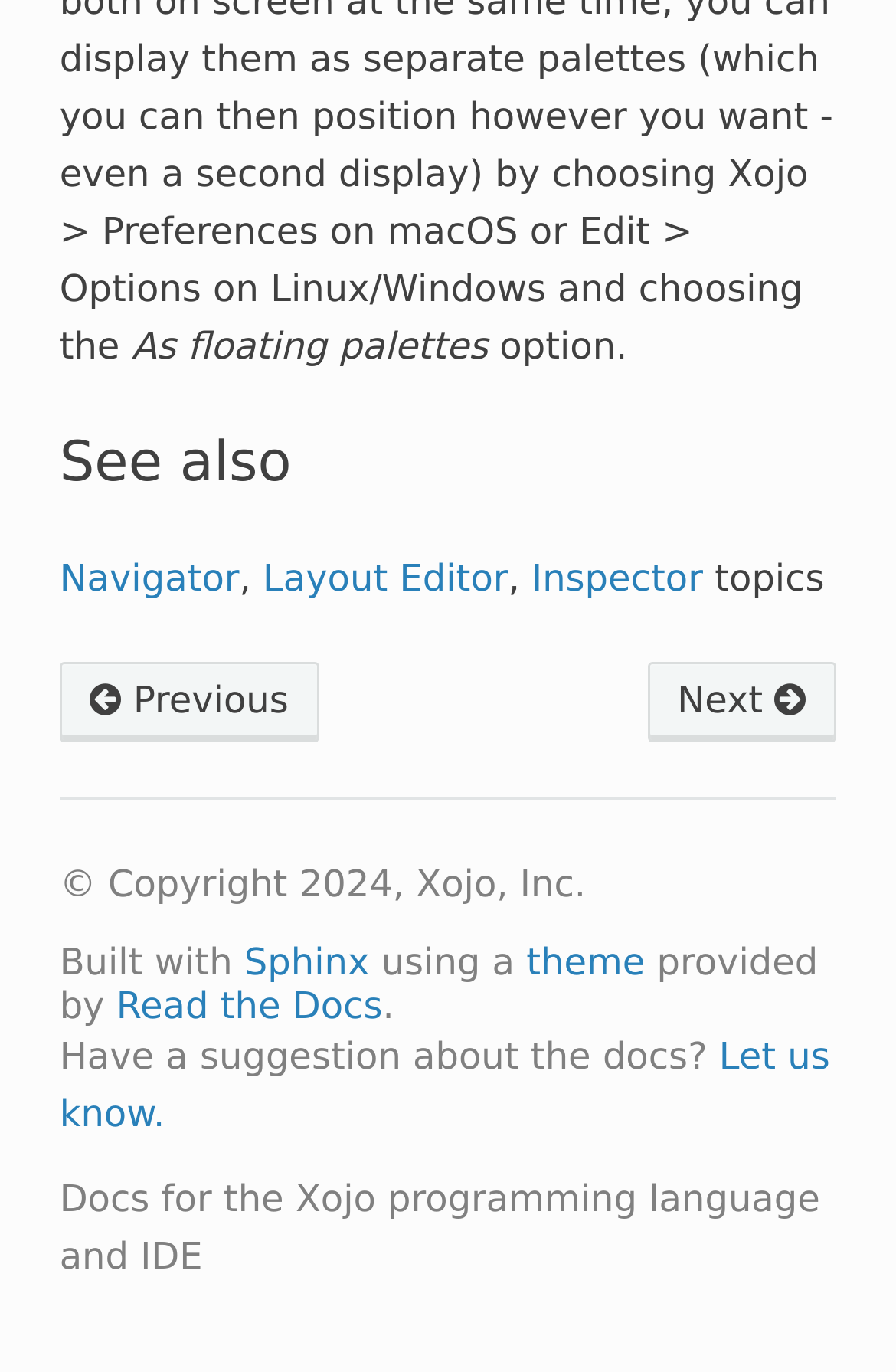Please identify the bounding box coordinates of the element's region that needs to be clicked to fulfill the following instruction: "Click Previous". The bounding box coordinates should consist of four float numbers between 0 and 1, i.e., [left, top, right, bottom].

[0.066, 0.483, 0.355, 0.542]